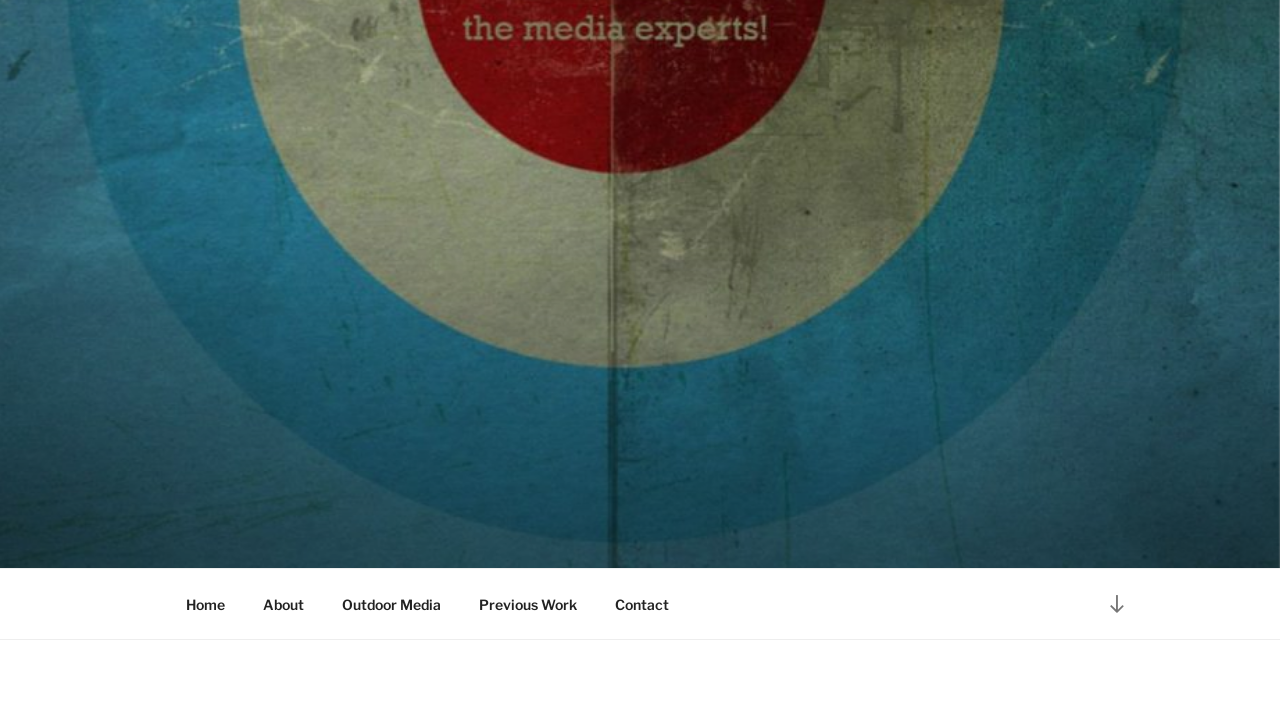Give the bounding box coordinates for the element described by: "Previous Work".

[0.36, 0.802, 0.464, 0.869]